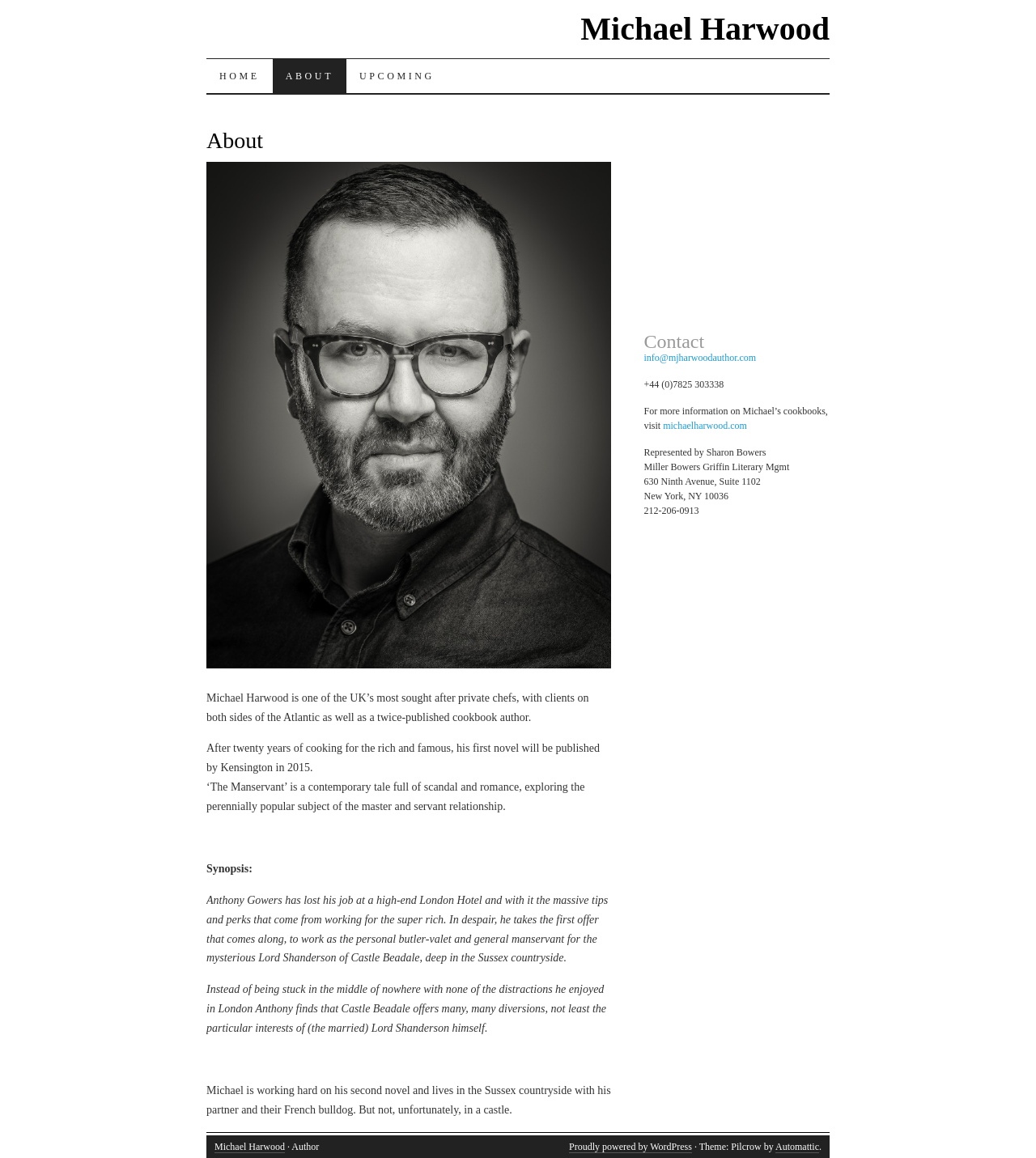Locate the bounding box coordinates of the area to click to fulfill this instruction: "Click on the 'HOME' link". The bounding box should be presented as four float numbers between 0 and 1, in the order [left, top, right, bottom].

[0.199, 0.051, 0.263, 0.08]